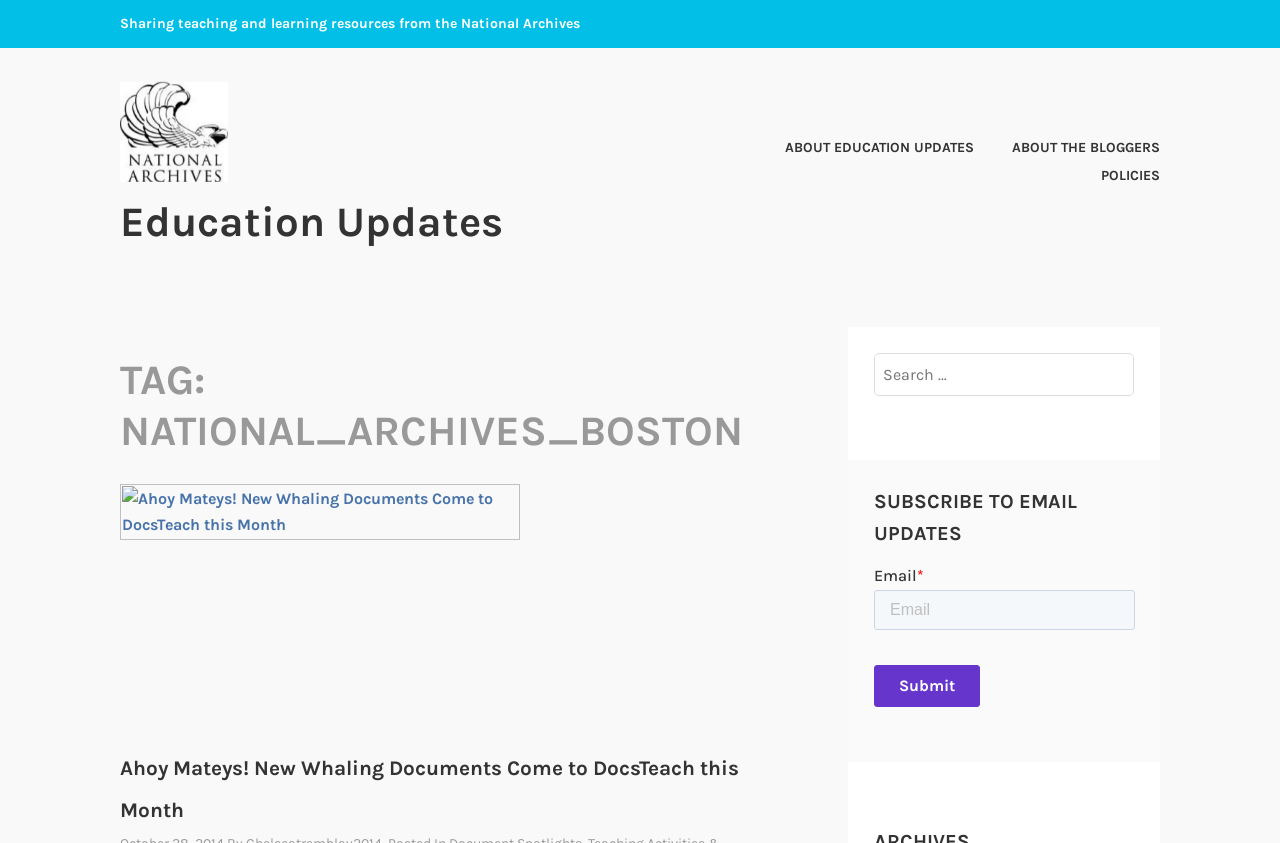Analyze the image and give a detailed response to the question:
What is the main topic of this webpage?

Based on the webpage's layout and content, it appears to be focused on sharing teaching and learning resources from the National Archives, with a specific emphasis on education updates.